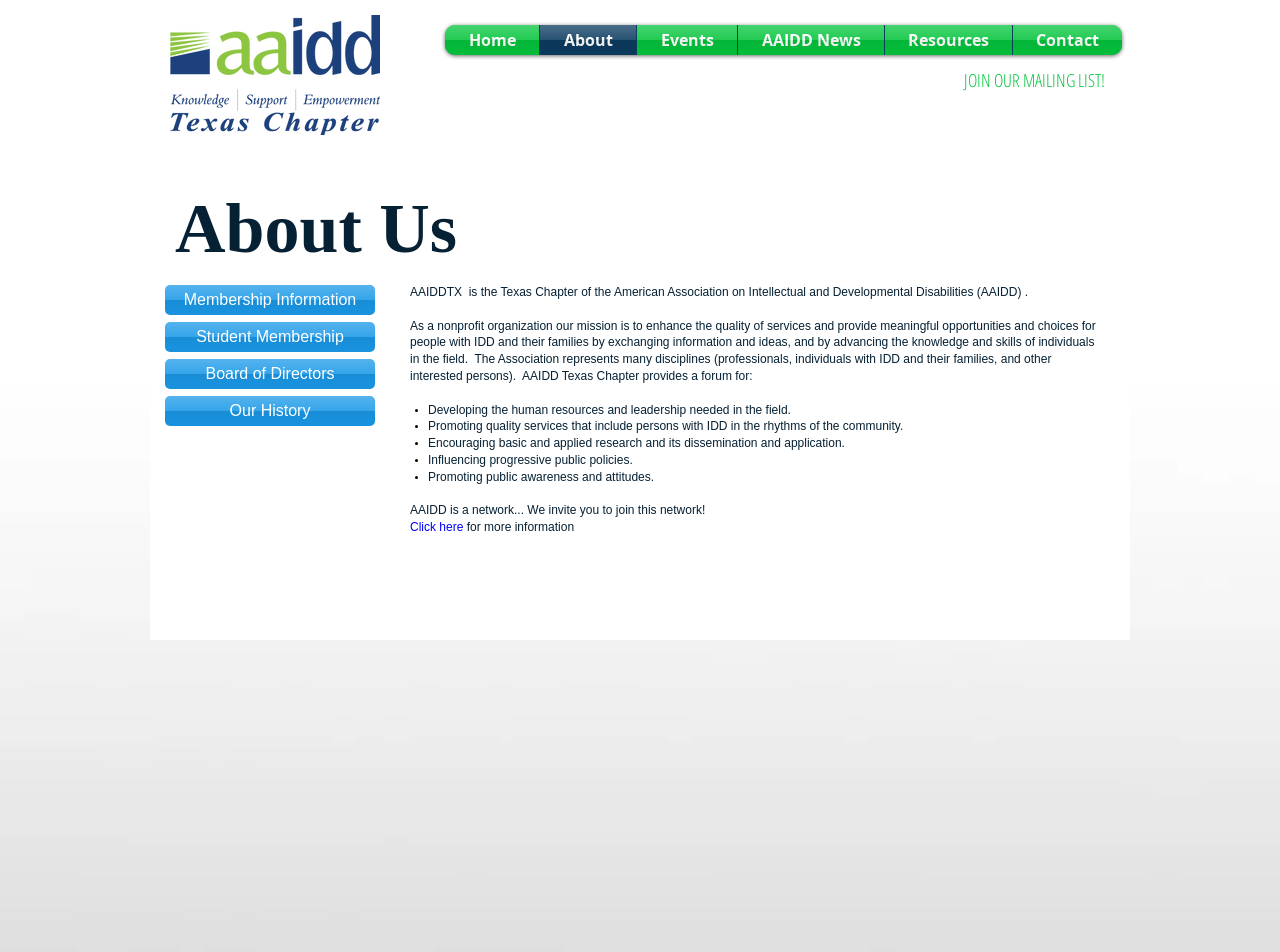What is the link to get more information?
From the details in the image, provide a complete and detailed answer to the question.

The link to get more information can be found in the link element with the text 'Click here' which is located in the main section of the webpage, below the text 'AAIDD is a network... We invite you to join this network!'.